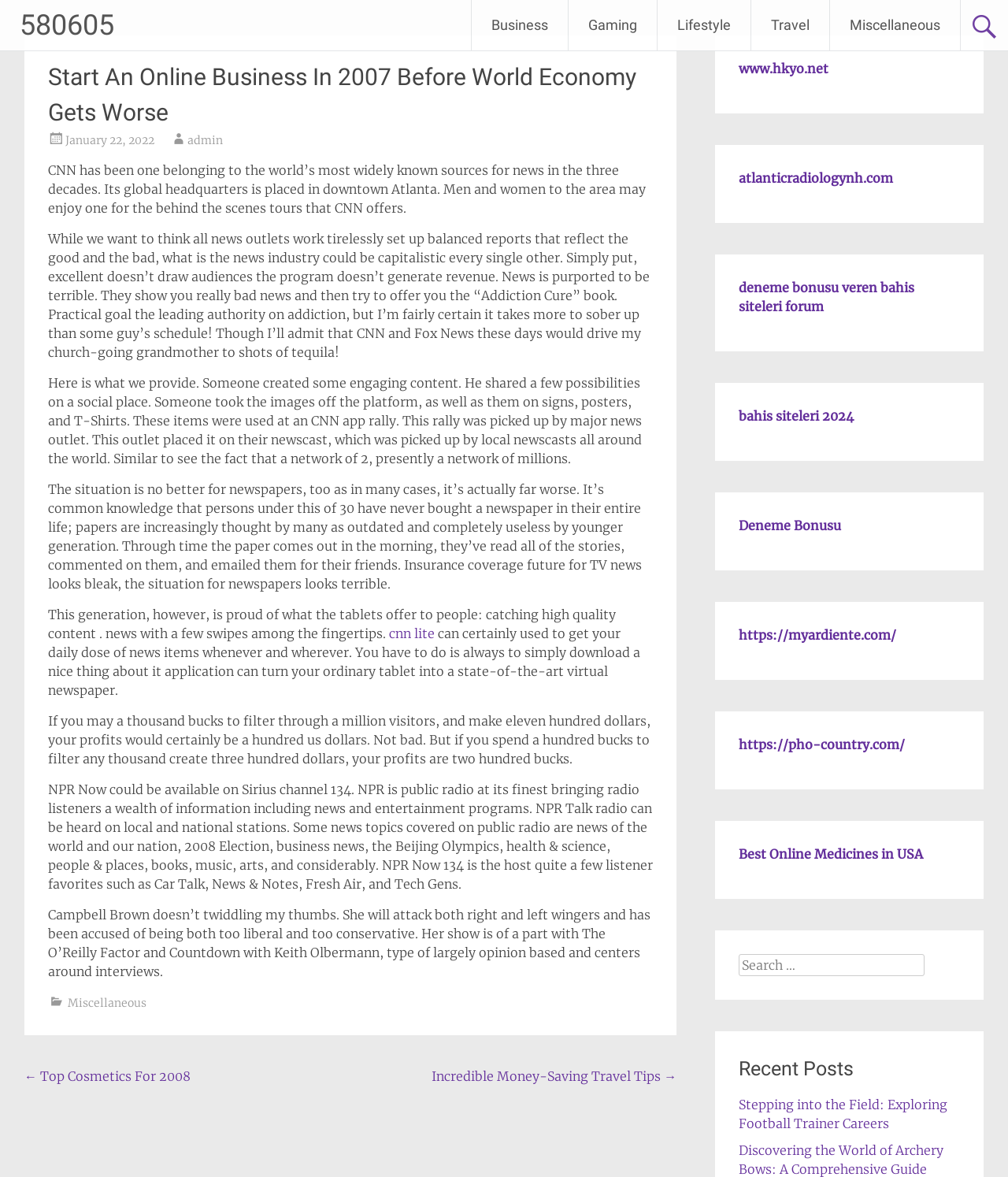Please identify the bounding box coordinates of the element that needs to be clicked to execute the following command: "Visit the 'Miscellaneous' page". Provide the bounding box using four float numbers between 0 and 1, formatted as [left, top, right, bottom].

[0.823, 0.0, 0.952, 0.043]